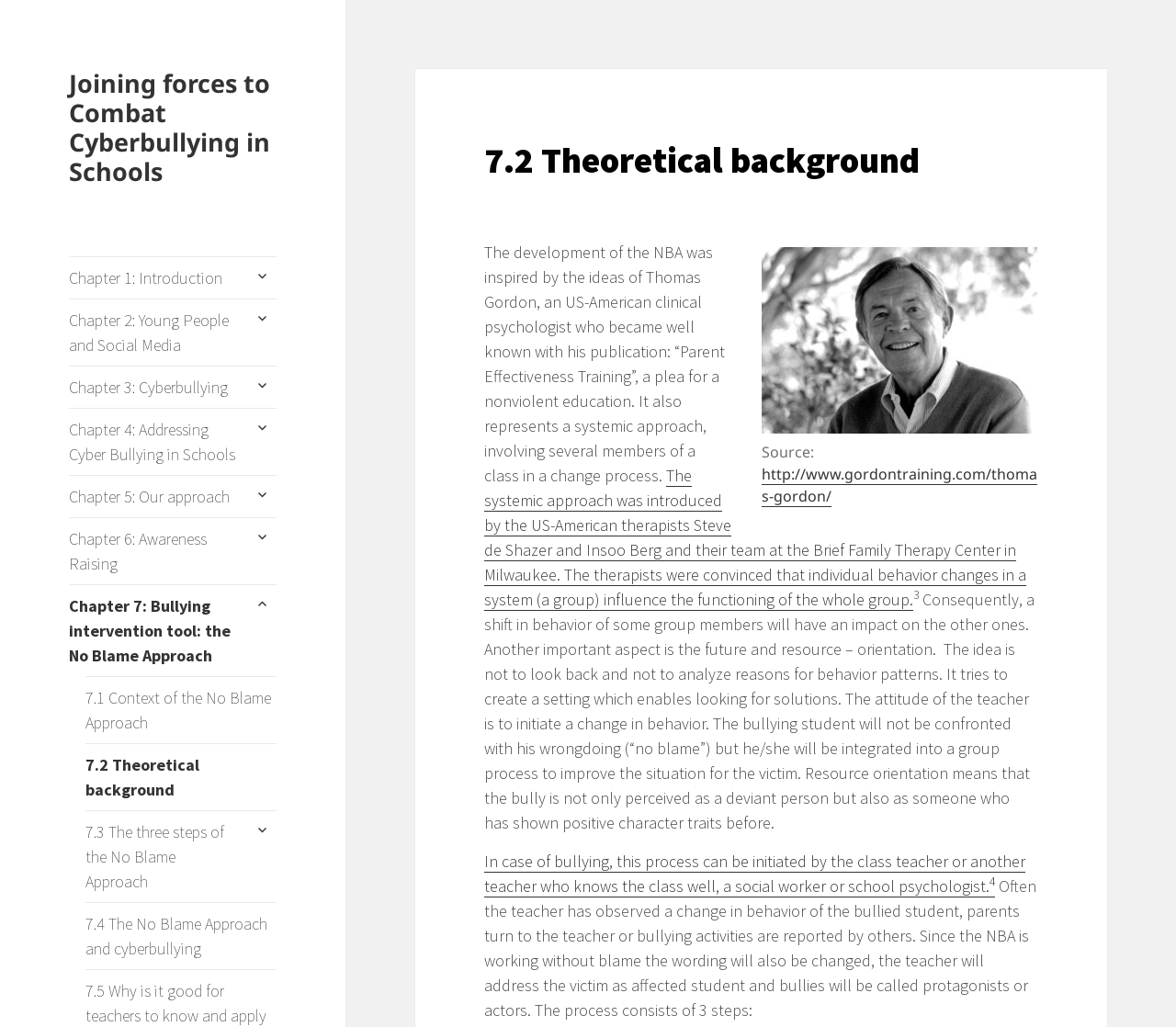Identify the bounding box of the HTML element described as: "Chapter 6: Awareness Raising".

[0.059, 0.504, 0.235, 0.568]